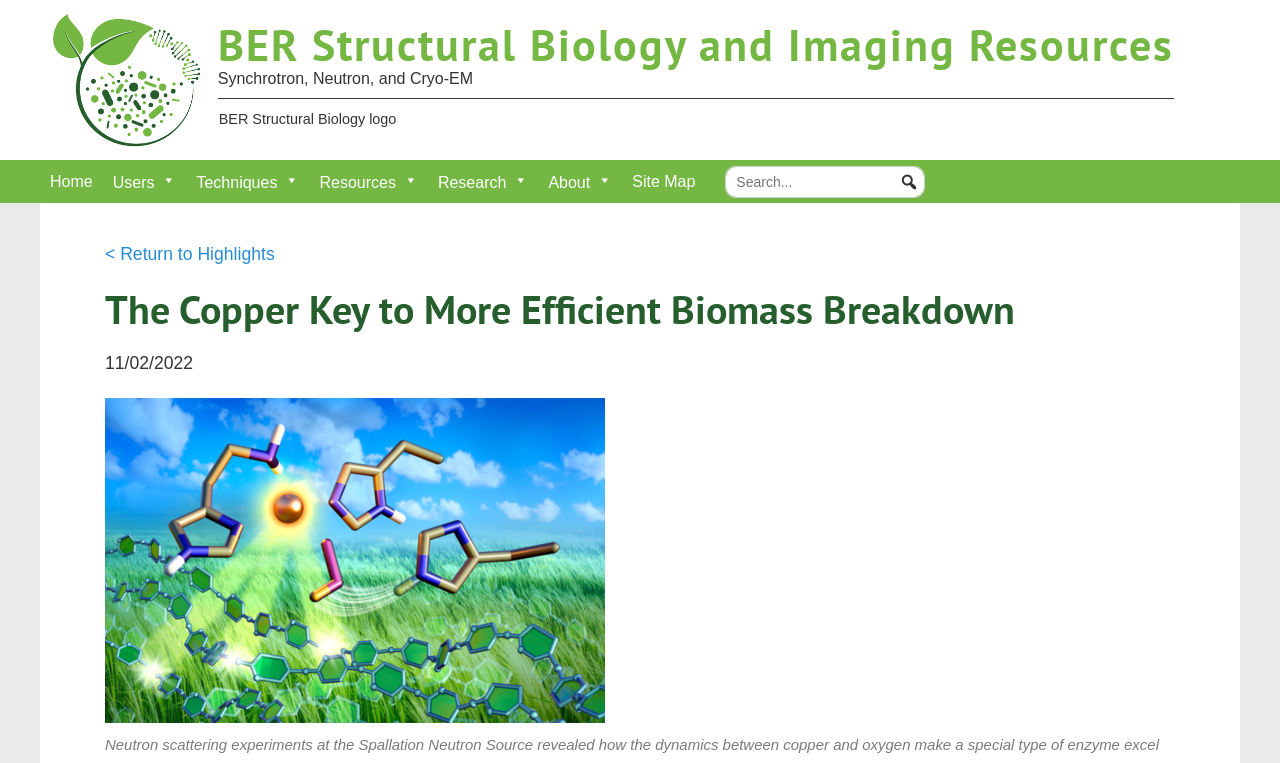Determine the bounding box coordinates for the HTML element mentioned in the following description: "Site Map". The coordinates should be a list of four floats ranging from 0 to 1, represented as [left, top, right, bottom].

[0.486, 0.212, 0.551, 0.264]